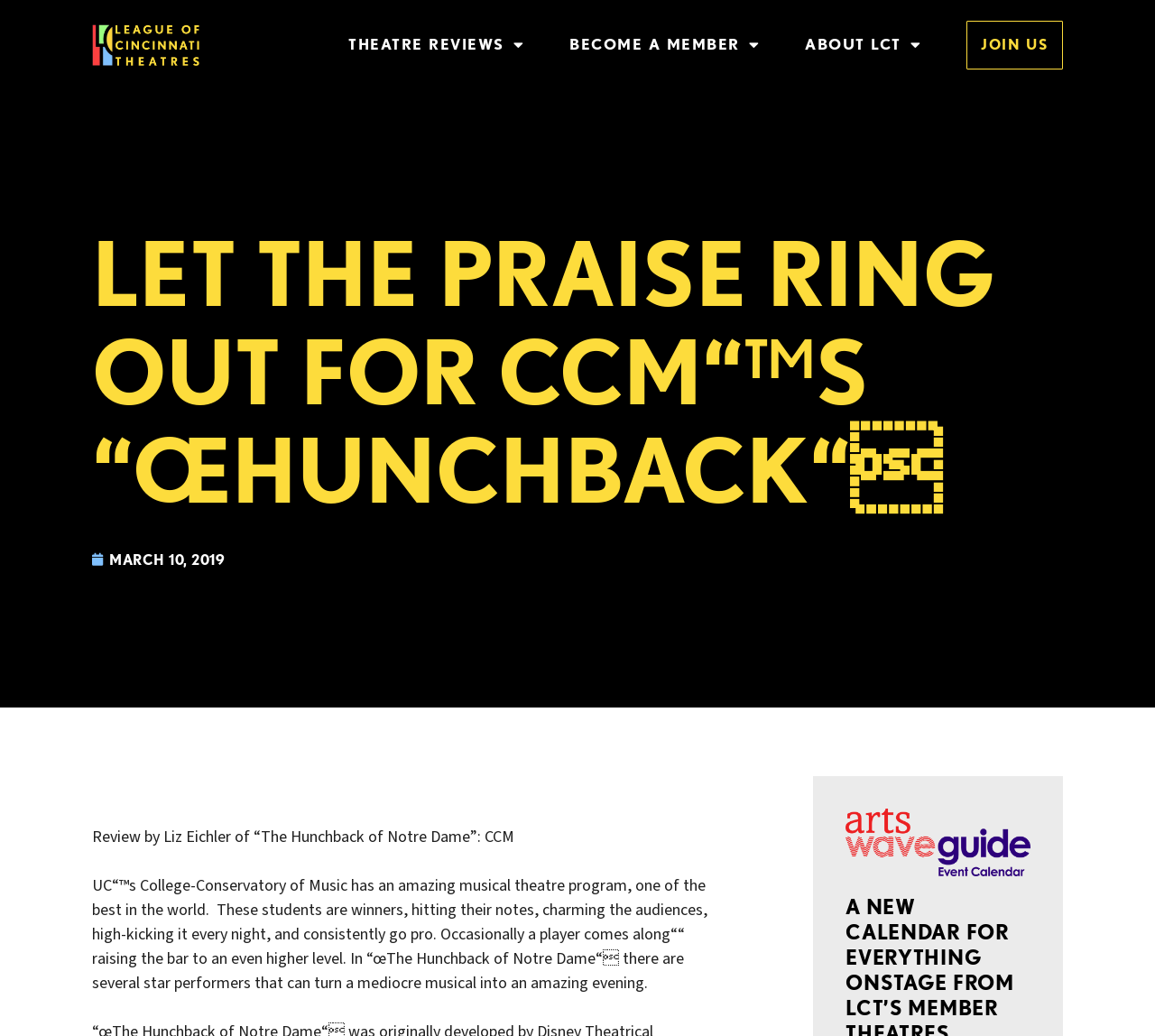Identify the bounding box of the UI element that matches this description: "March 10, 2019".

[0.08, 0.528, 0.195, 0.552]